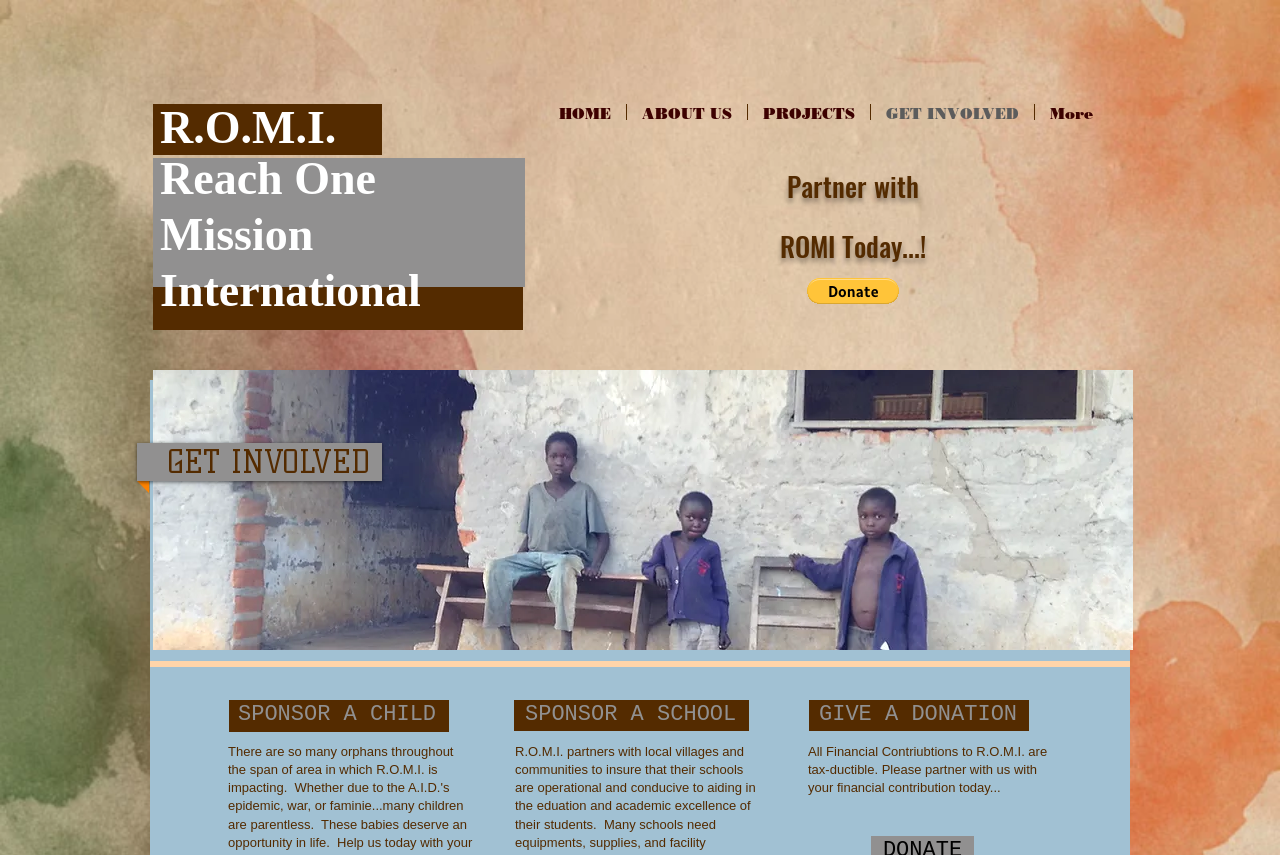Find the bounding box of the UI element described as follows: "Learn More".

None